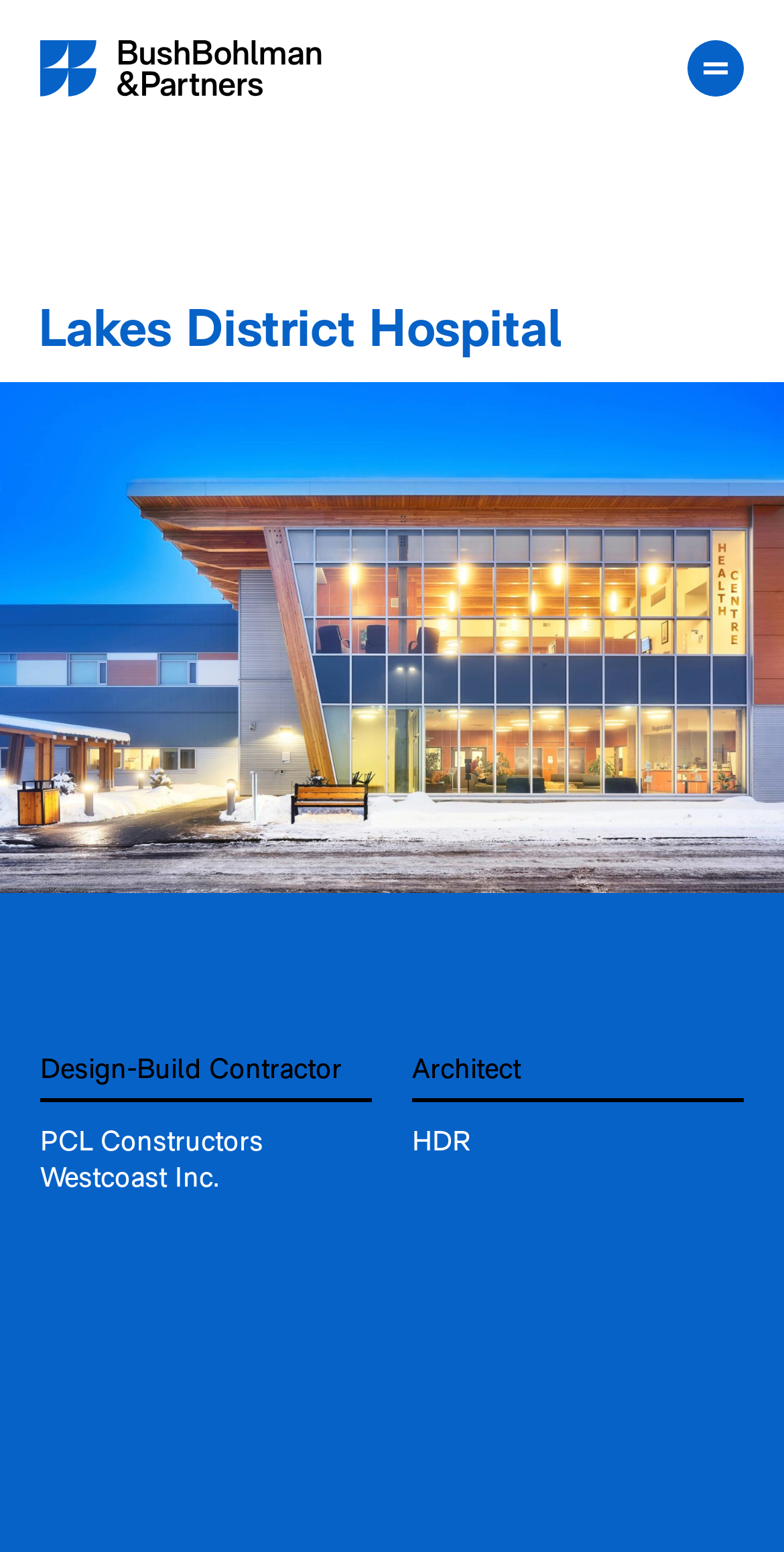Elaborate on the information and visuals displayed on the webpage.

The webpage is about the Lakes District Hospital, a healthcare facility located in Burns Lake, BC. At the top left of the page, there is a link accompanied by a small image. On the top right, there is a button. Below the button, the hospital's name "Lakes District Hospital" is prominently displayed as a heading. 

A large image of the hospital's exterior takes up most of the top section of the page. Below the image, there are several sections of information about the hospital. On the left side, there are headings and corresponding text describing the Design-Build Contractor as PCL Constructors Westcoast Inc., the Architect as HDR, the Location as Burns Lake, BC, and the Cost as $55M. 

On the right side, there is additional information about the hospital, including its size, 5,945 m², and its category, Healthcare. The layout of the page is organized, with clear headings and concise text, making it easy to scan and understand the information about the Lakes District Hospital.